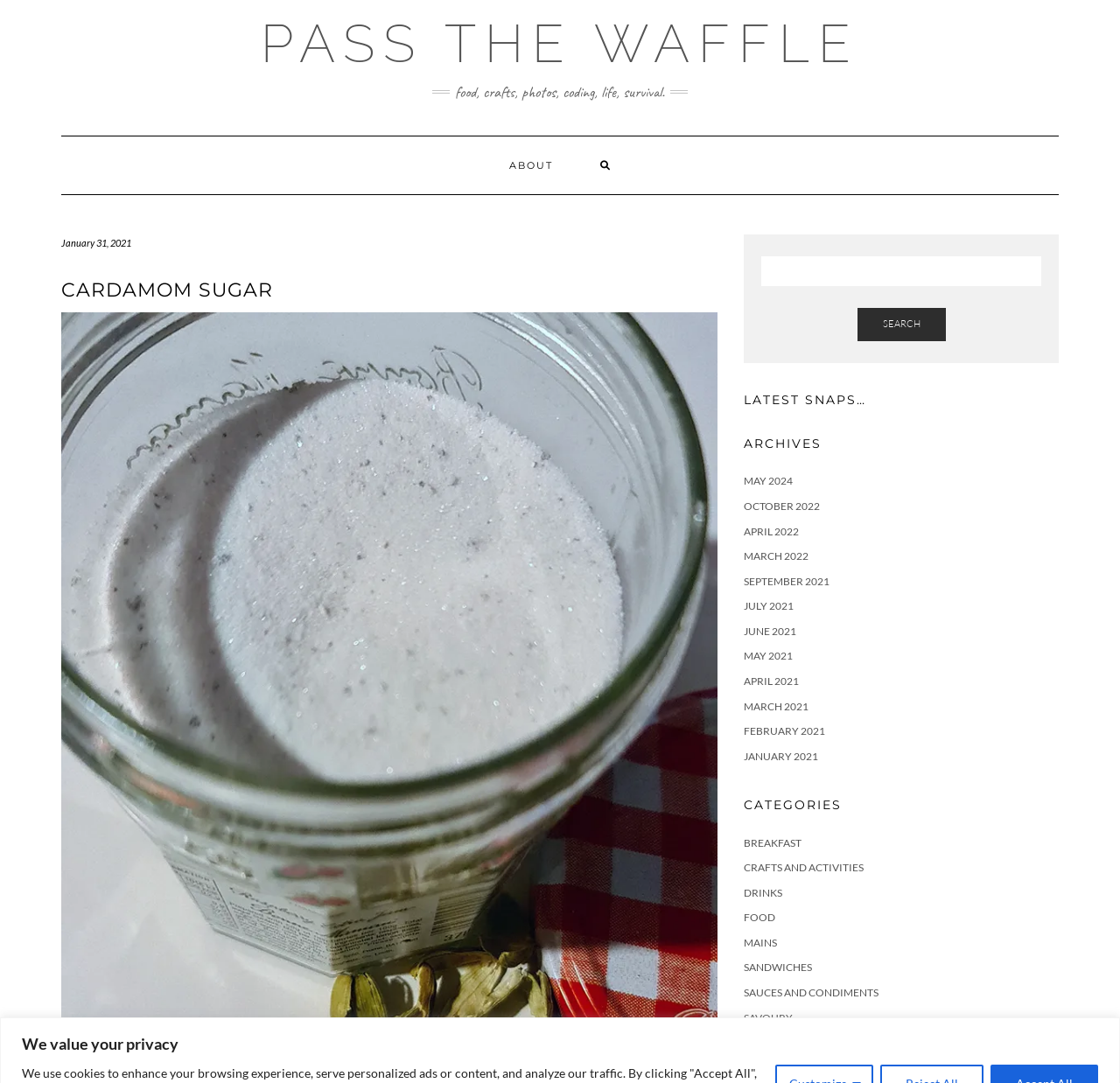Find and indicate the bounding box coordinates of the region you should select to follow the given instruction: "Go to the ABOUT page".

[0.433, 0.126, 0.514, 0.179]